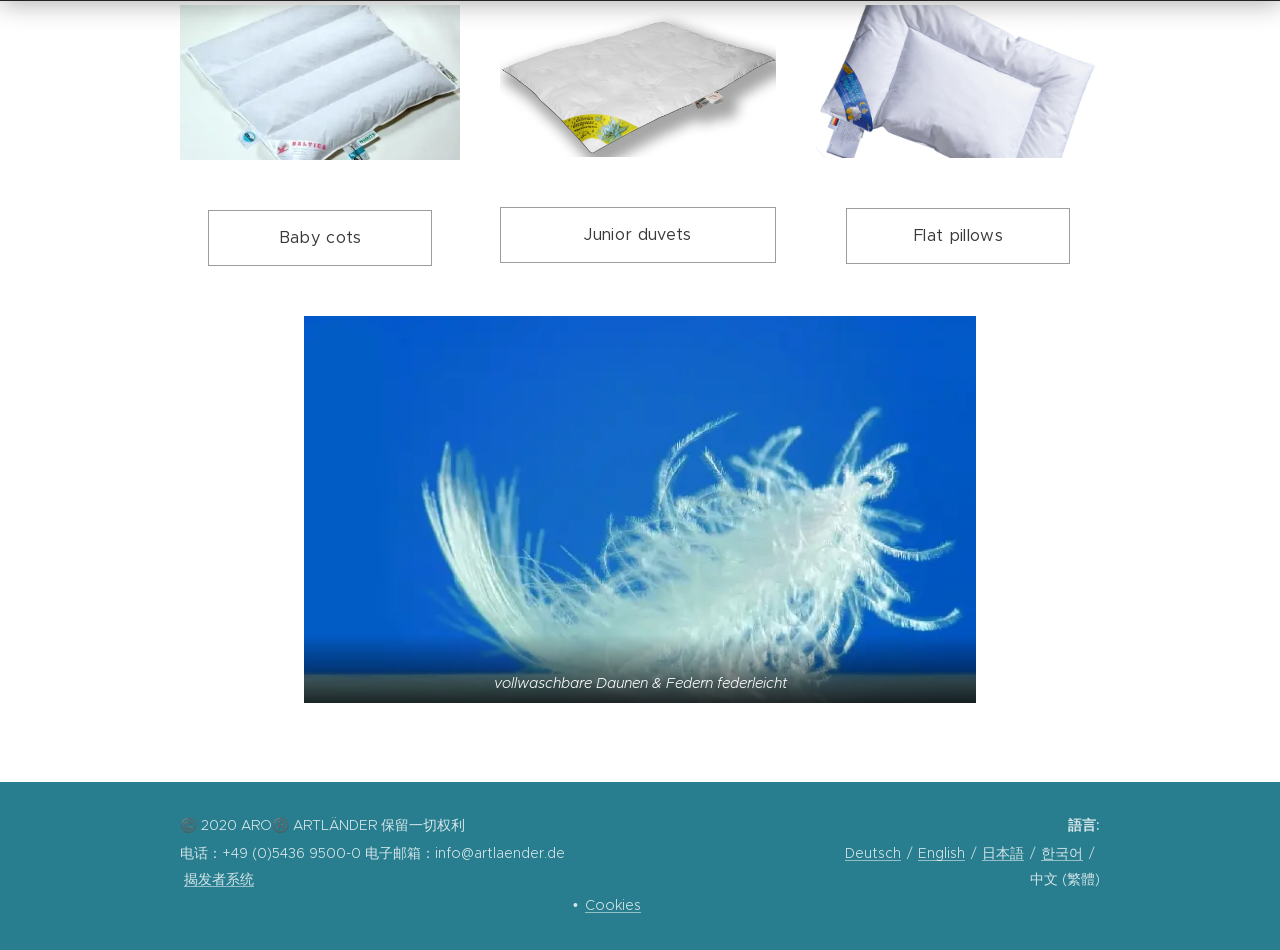Respond to the question below with a concise word or phrase:
What is the first link on the webpage?

Baby cots